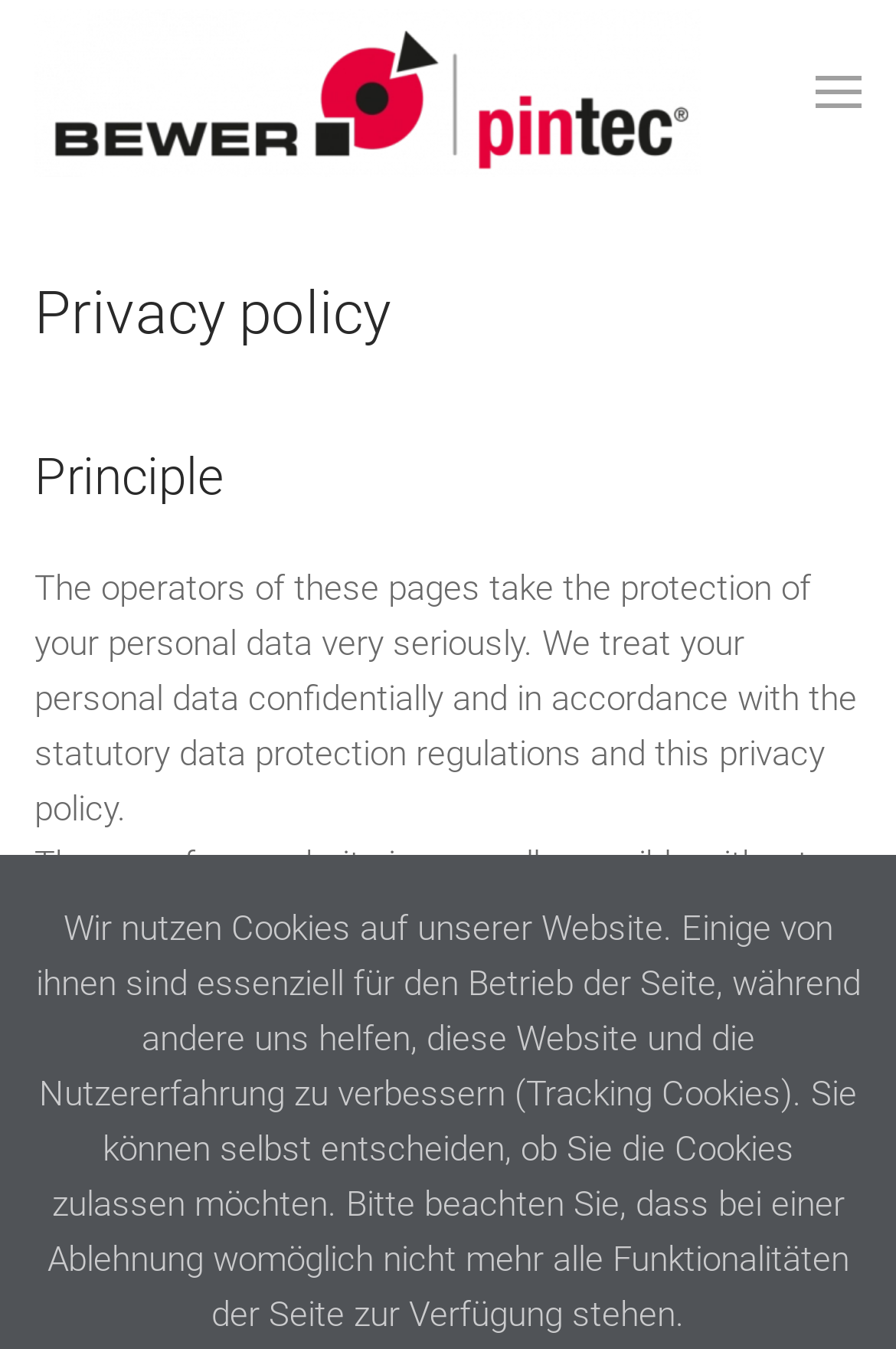Use a single word or phrase to respond to the question:
What is the effect of rejecting cookies?

Limited functionality